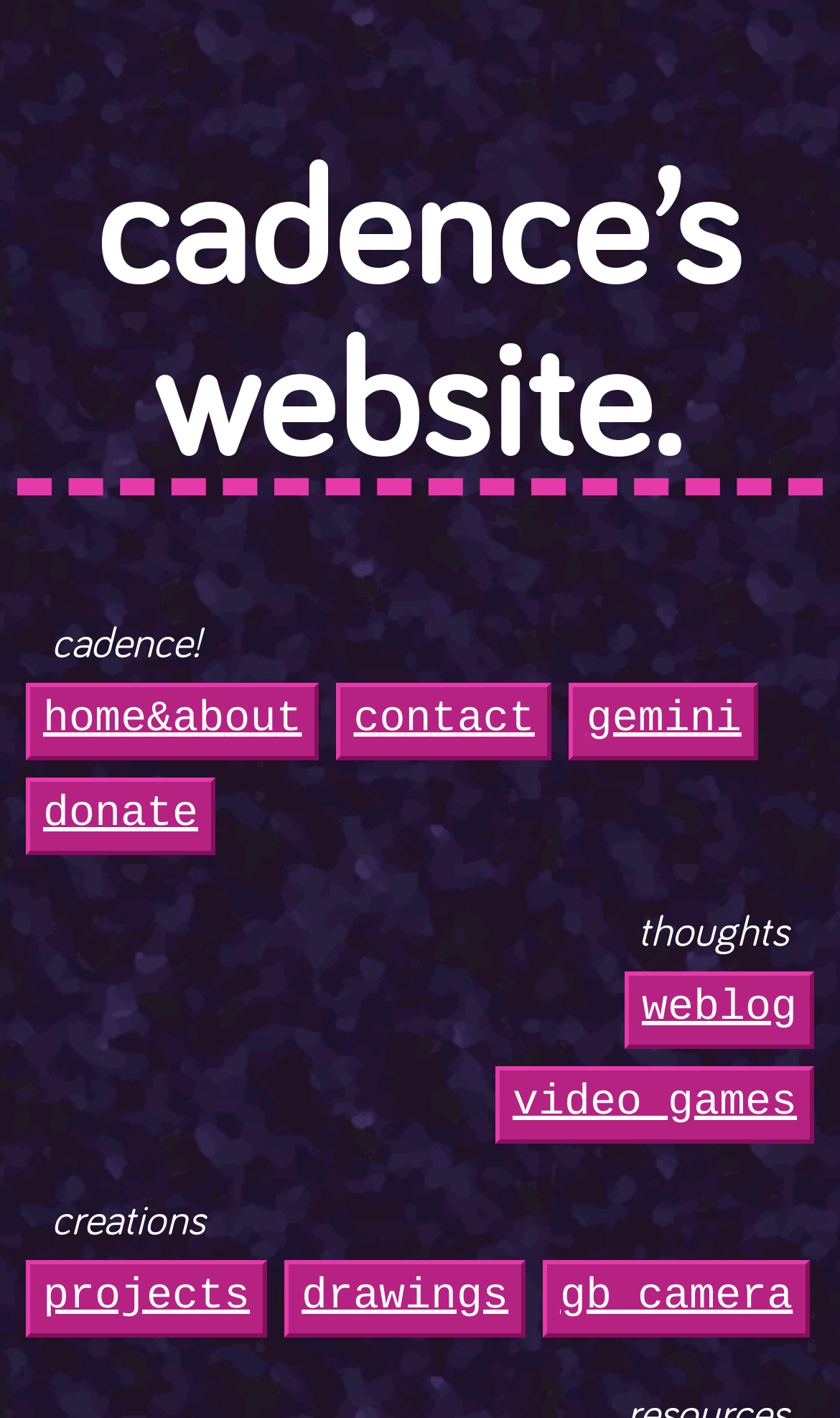Find the bounding box coordinates of the clickable element required to execute the following instruction: "Click the Features link". Provide the coordinates as four float numbers between 0 and 1, i.e., [left, top, right, bottom].

None